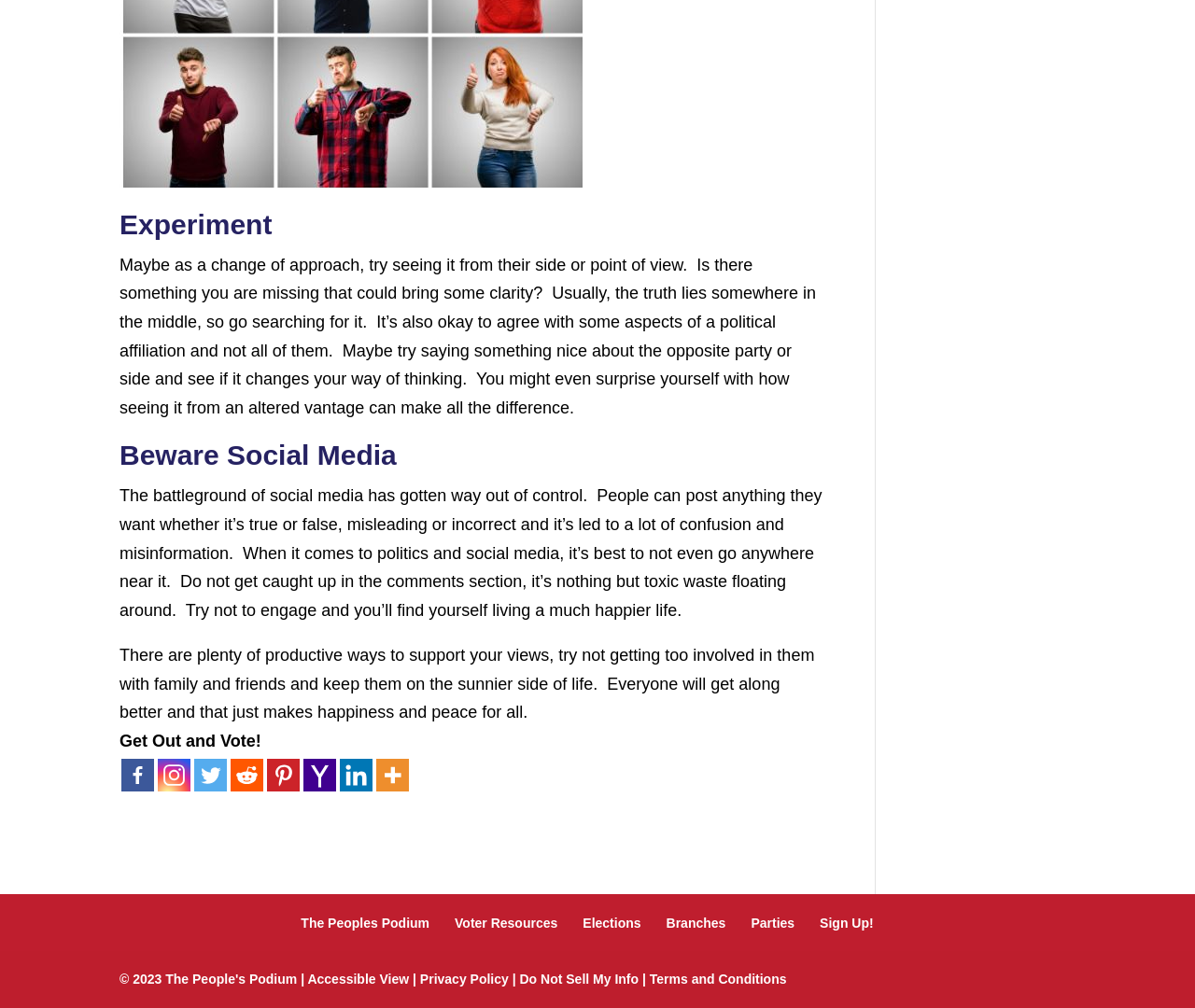Using the element description: "Parties", determine the bounding box coordinates for the specified UI element. The coordinates should be four float numbers between 0 and 1, [left, top, right, bottom].

[0.628, 0.908, 0.665, 0.923]